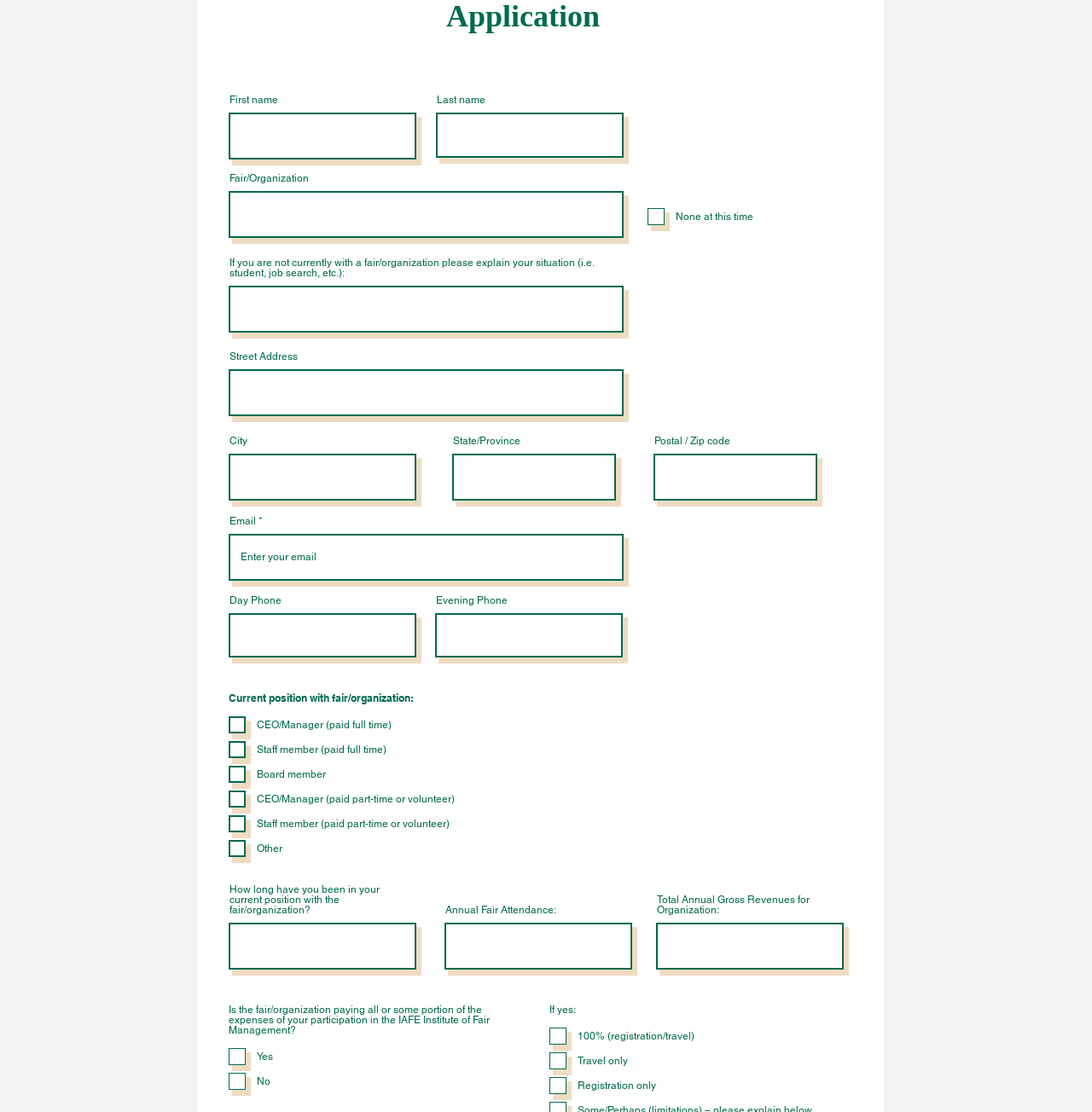Reply to the question with a single word or phrase:
What is the purpose of the checkbox 'None at this time'?

To indicate no fair/organization